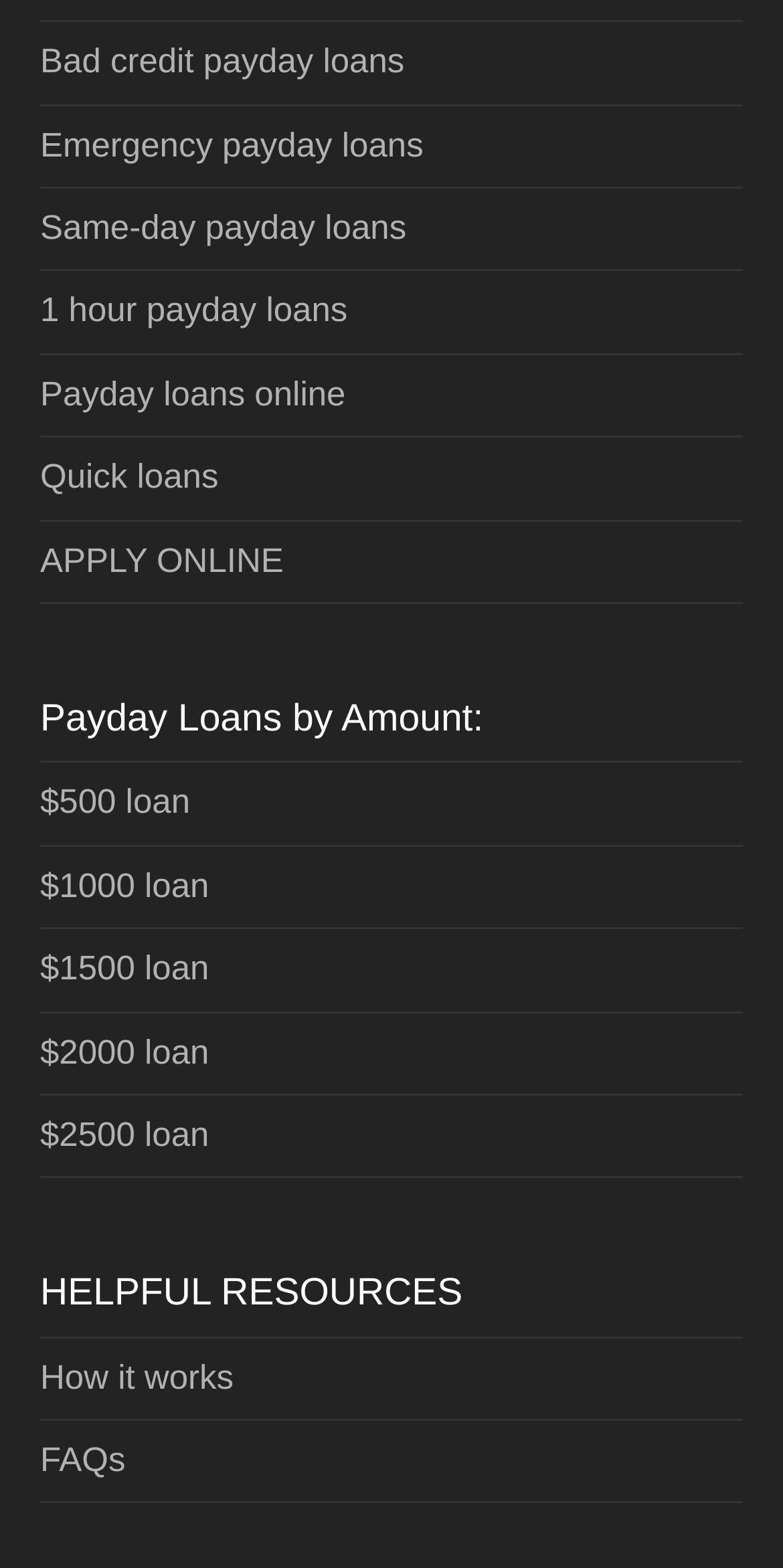How can users learn more about the loan process?
Using the details shown in the screenshot, provide a comprehensive answer to the question.

Users can learn more about the loan process by clicking on the 'How it works' link, which is provided under the 'HELPFUL RESOURCES' heading and likely leads to a page with detailed information on the loan process.